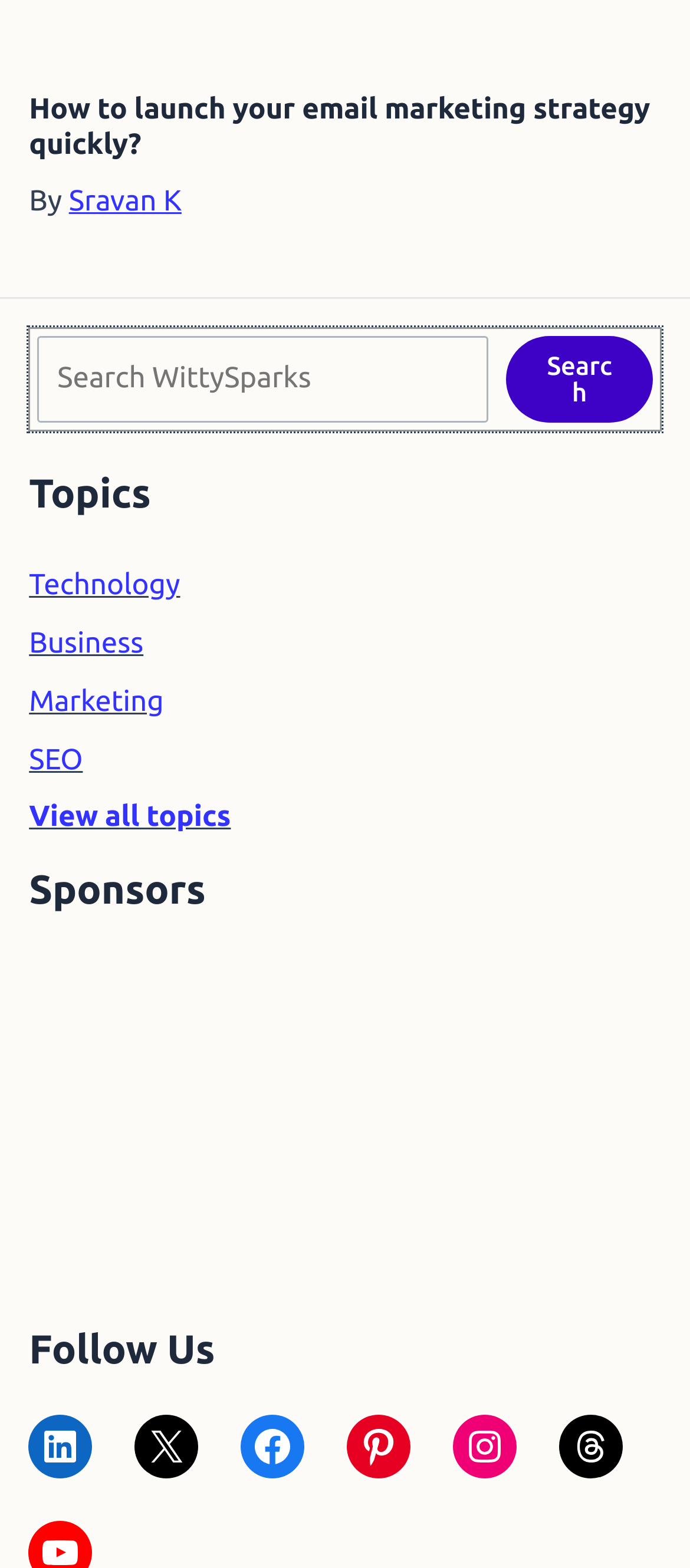Highlight the bounding box of the UI element that corresponds to this description: "WittySparks Facebook Page".

[0.35, 0.902, 0.442, 0.942]